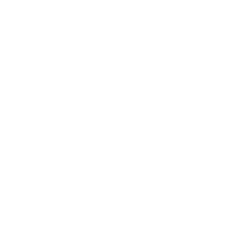Who can benefit from using this mirror?
Answer the question with a thorough and detailed explanation.

The caption states that the mirror is ideal for both professional makeup artists and everyday users, indicating that it can be useful for individuals with varying levels of expertise in makeup application.